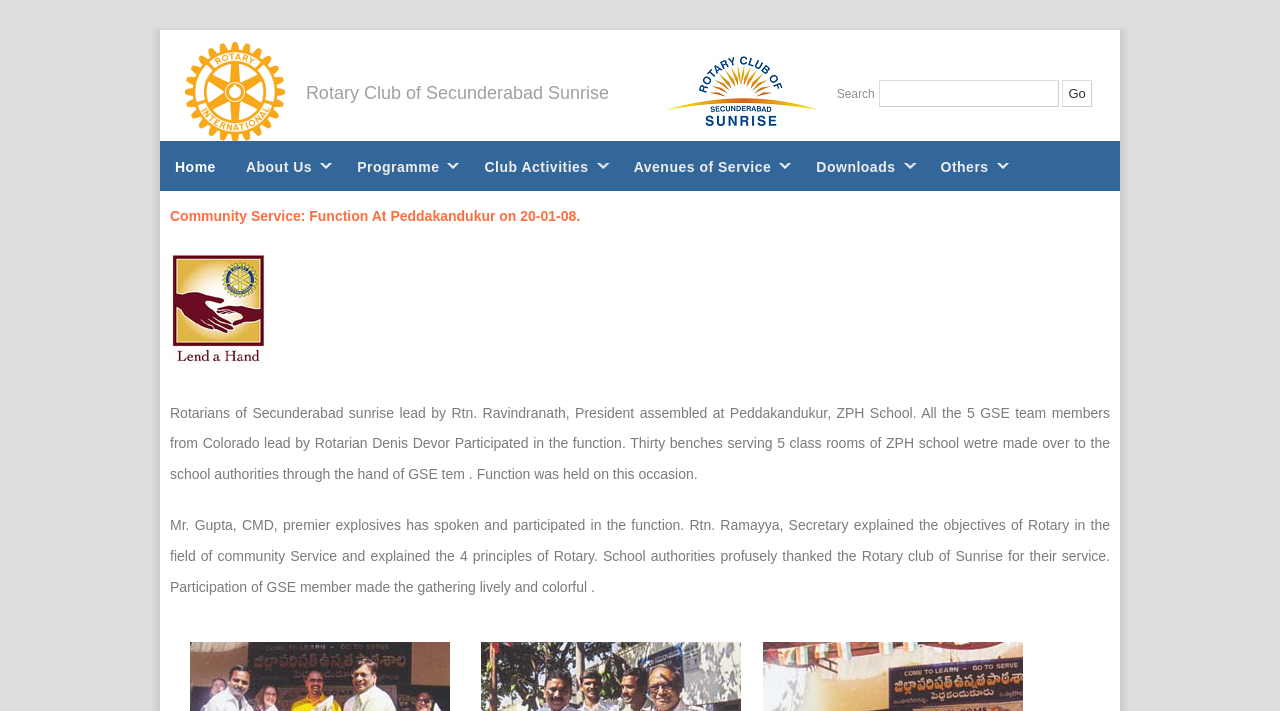What is the name of the school where the function was held?
Give a single word or phrase answer based on the content of the image.

ZPH School